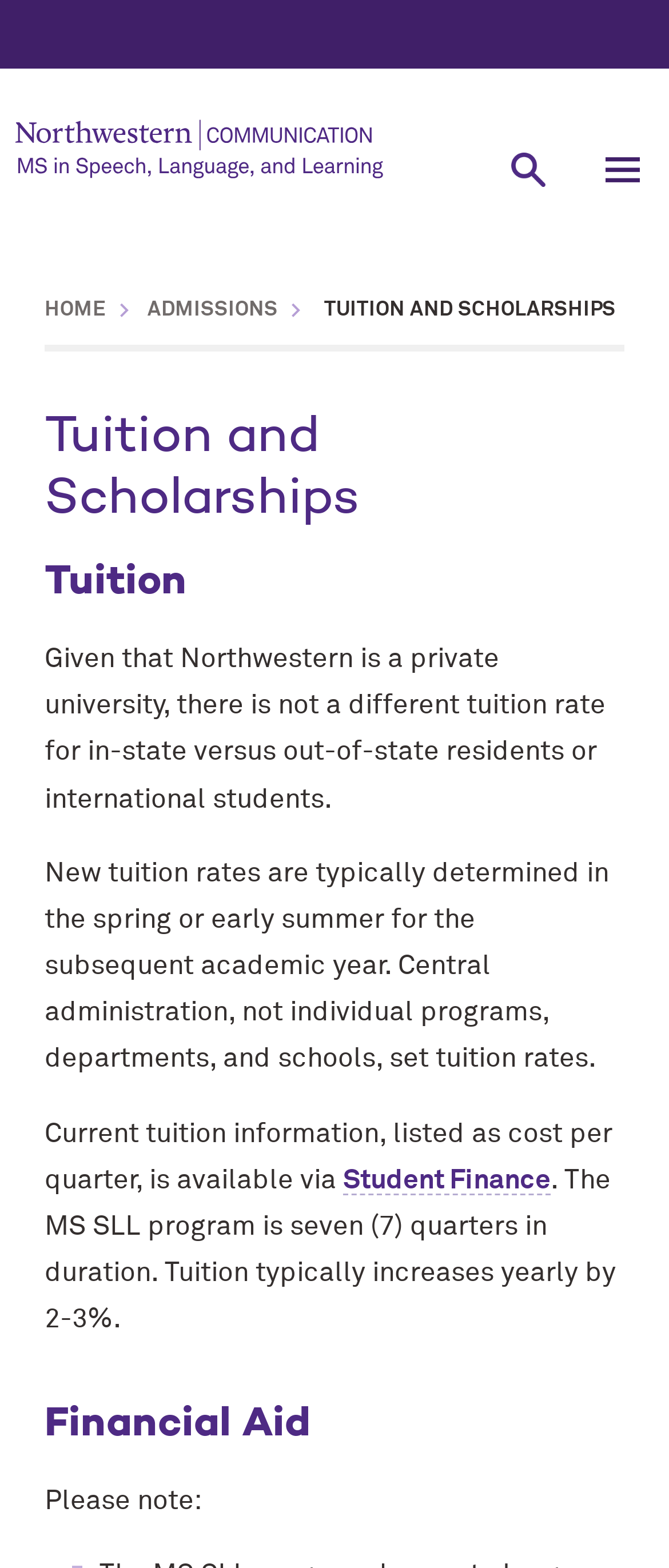Where can I find current tuition information?
Based on the image, provide your answer in one word or phrase.

Student Finance